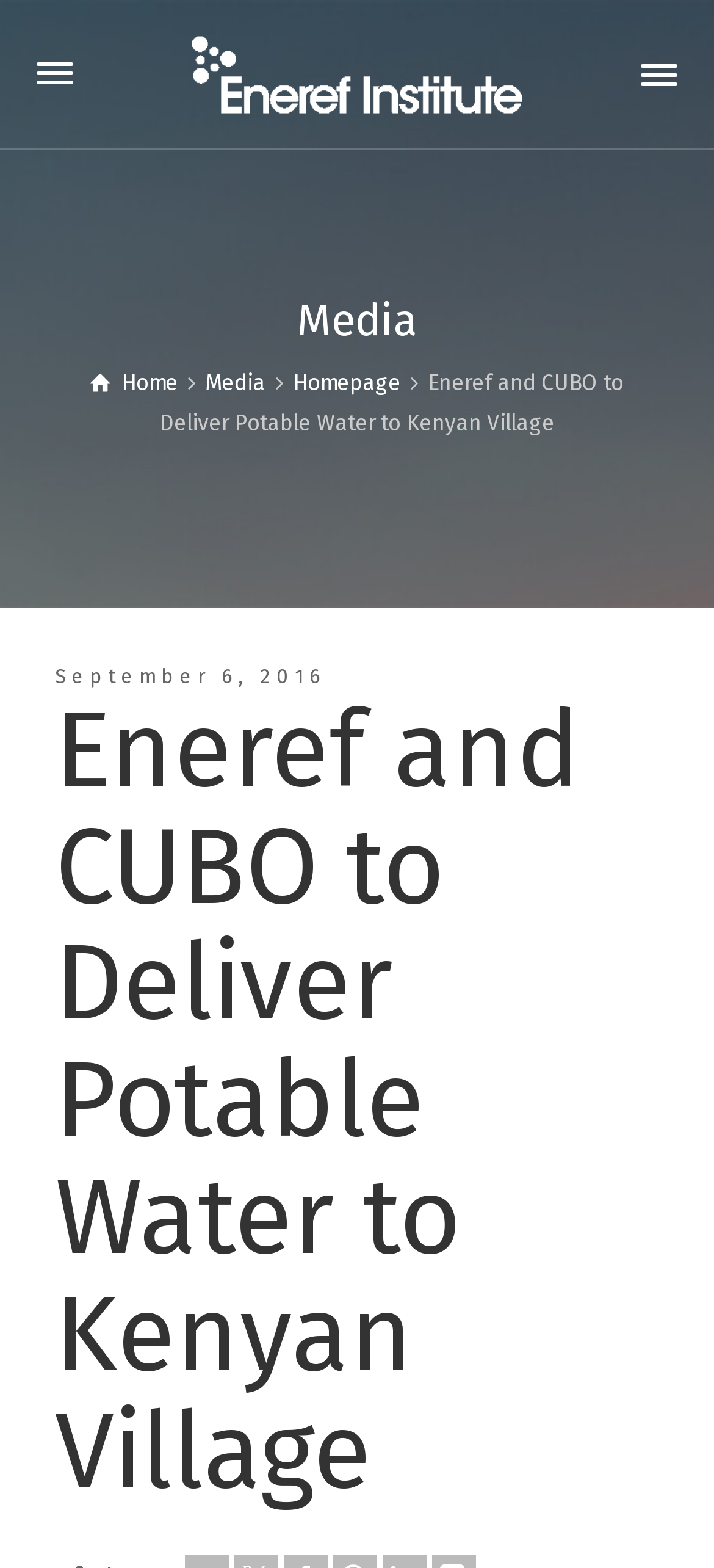What is the date of the news article?
Look at the image and respond with a single word or a short phrase.

September 6, 2016